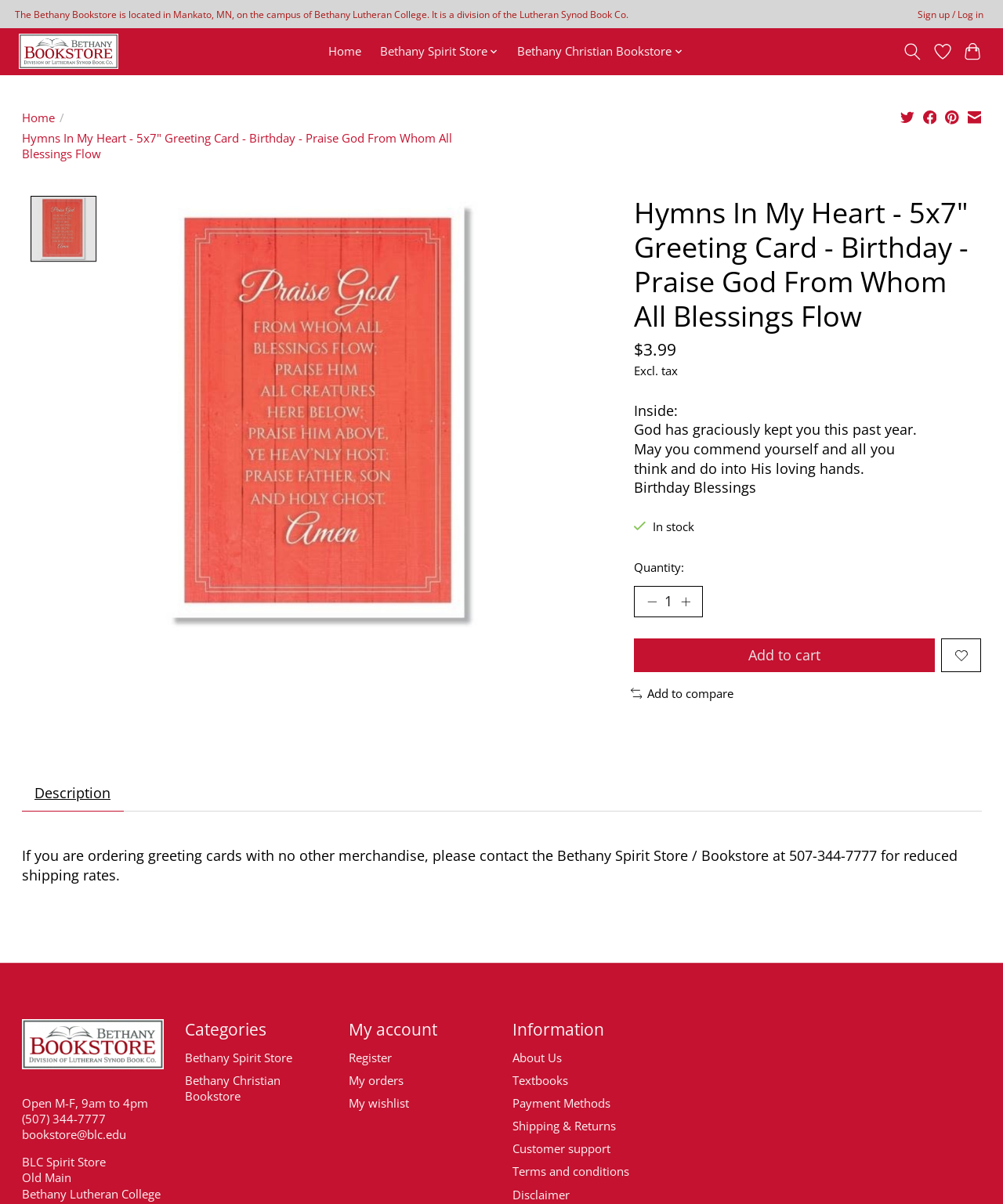Provide a short answer to the following question with just one word or phrase: What is the price of the greeting card?

$3.99